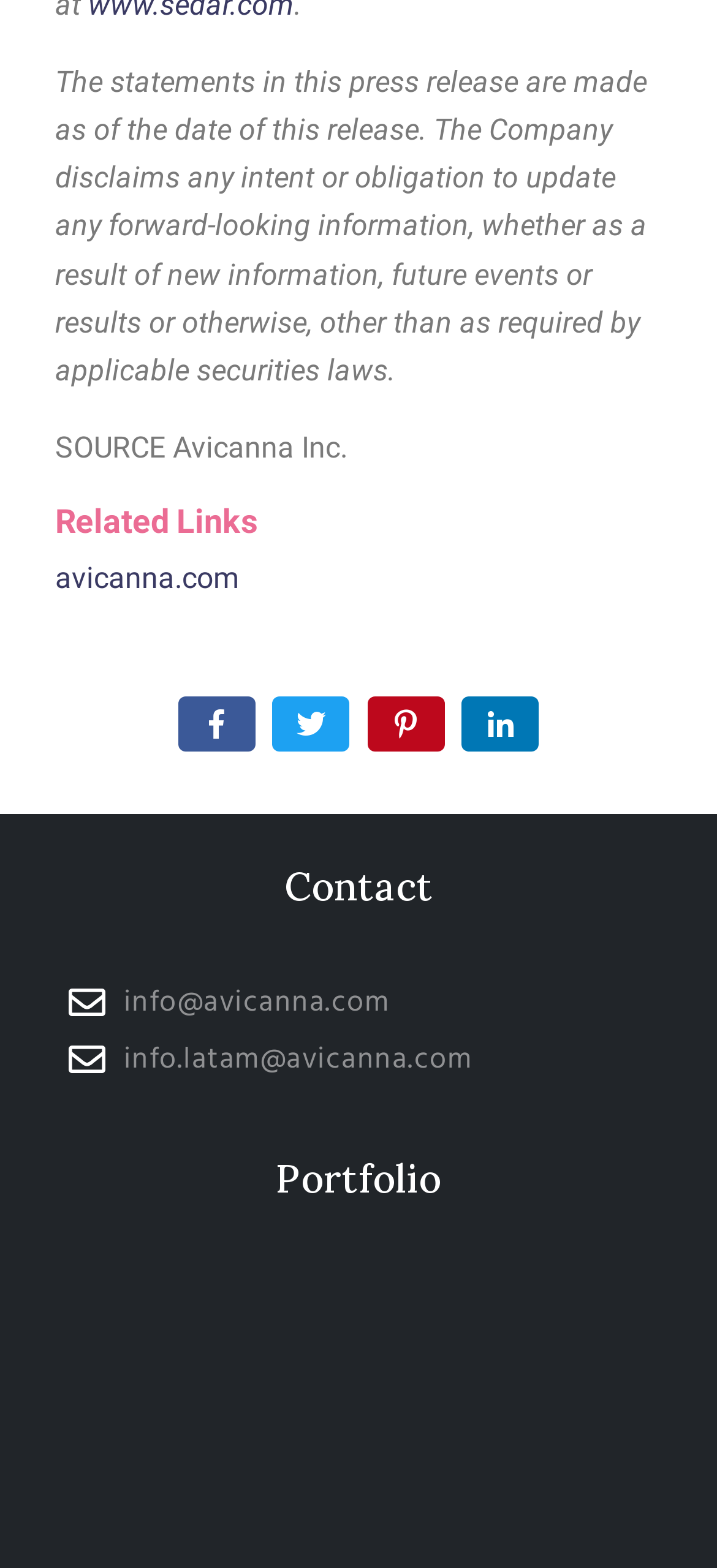Using a single word or phrase, answer the following question: 
How many social media platforms can you share on?

4